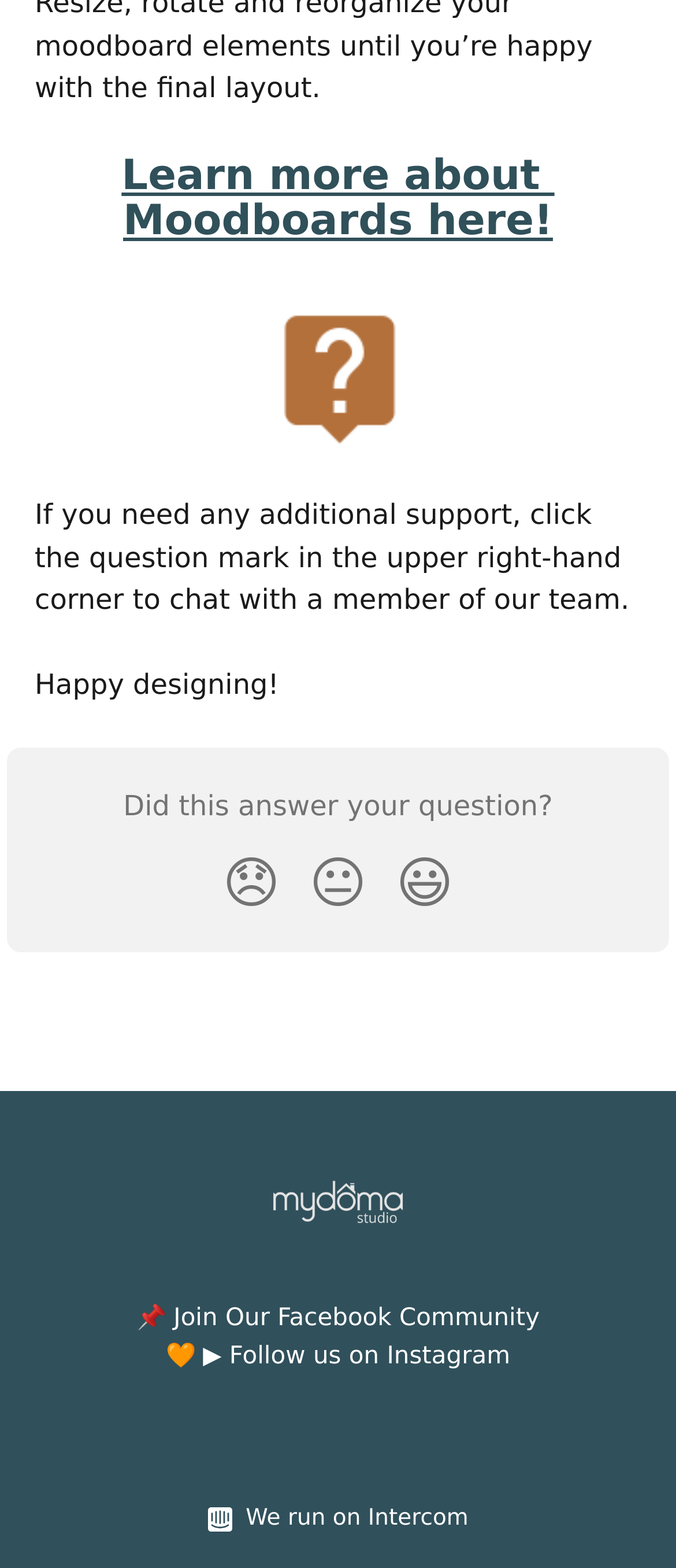Can you find the bounding box coordinates of the area I should click to execute the following instruction: "Chat with a member of the team"?

[0.051, 0.318, 0.932, 0.393]